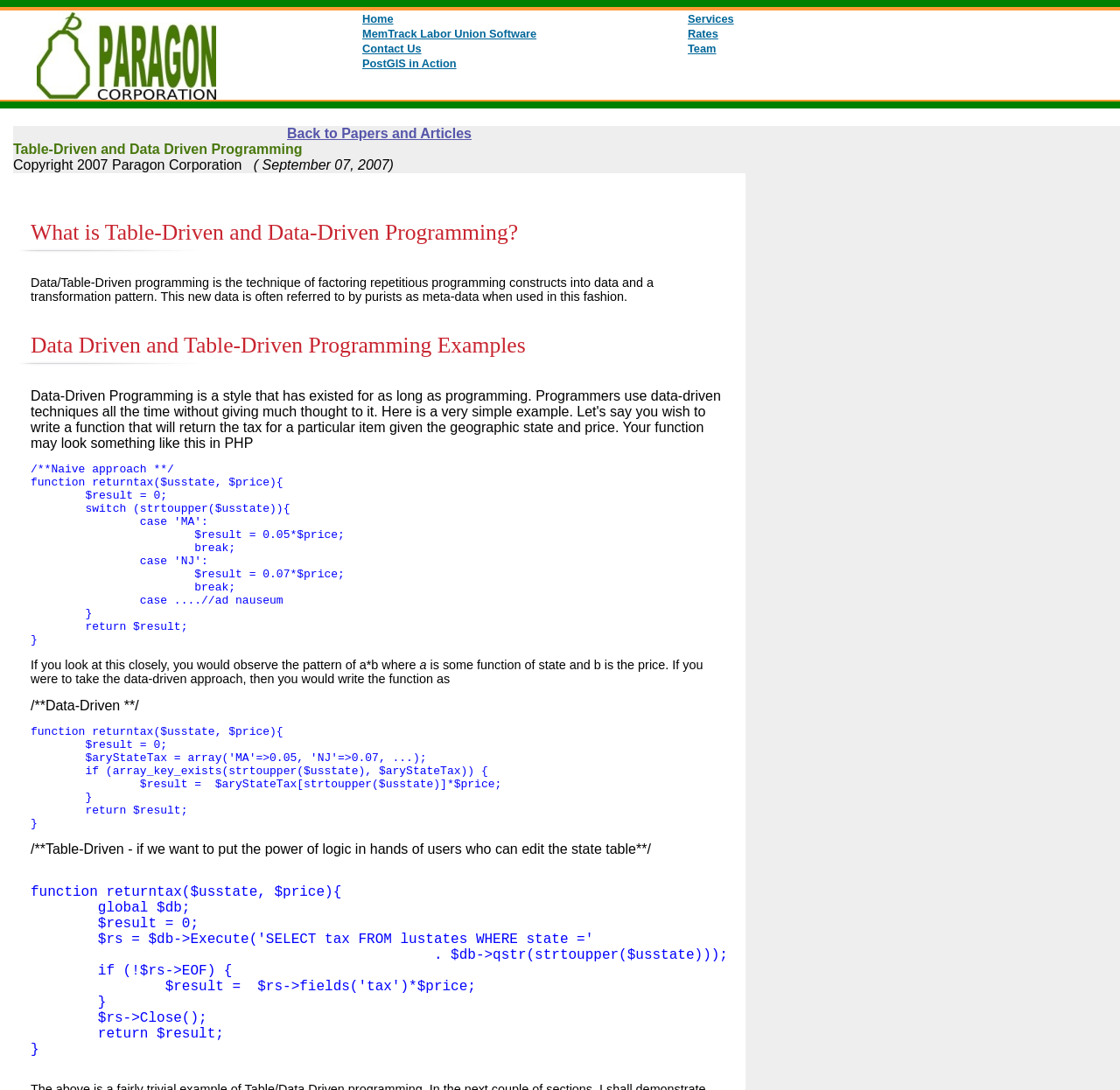What is the text of the second heading?
Provide a short answer using one word or a brief phrase based on the image.

Data Driven and Table-Driven Programming Examples